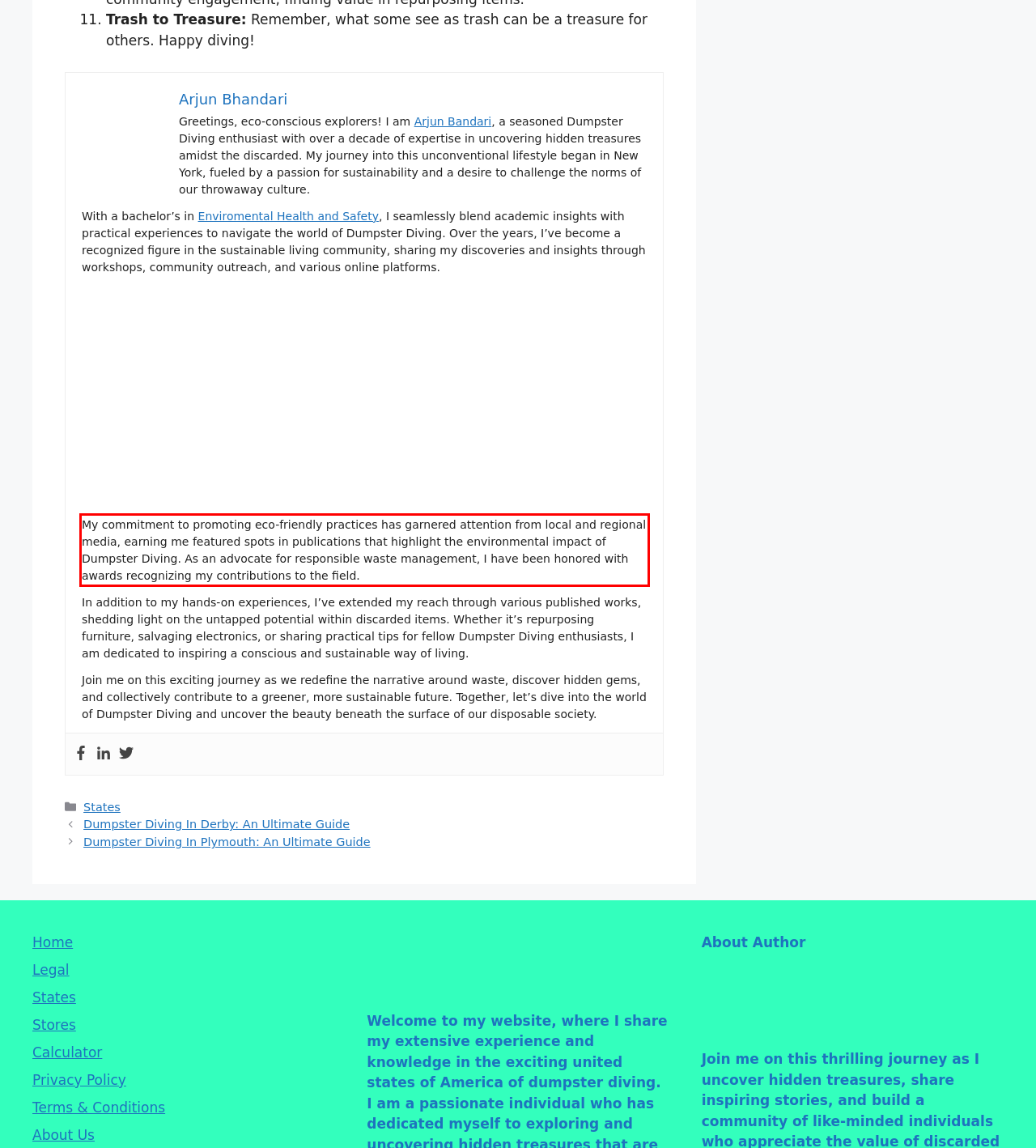Using the provided screenshot, read and generate the text content within the red-bordered area.

My commitment to promoting eco-friendly practices has garnered attention from local and regional media, earning me featured spots in publications that highlight the environmental impact of Dumpster Diving. As an advocate for responsible waste management, I have been honored with awards recognizing my contributions to the field.